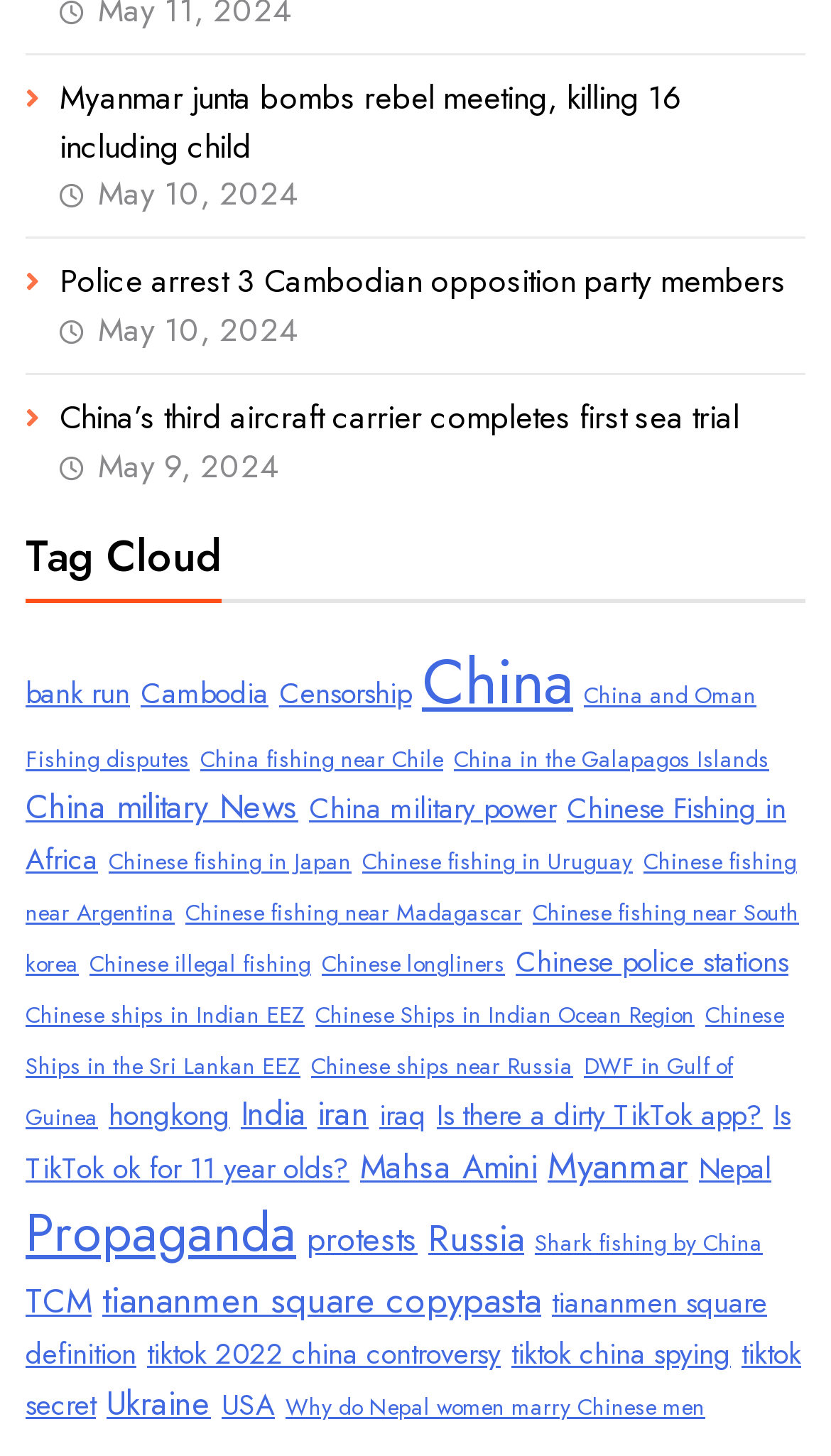Please give a concise answer to this question using a single word or phrase: 
How many news articles are there on the webpage?

3